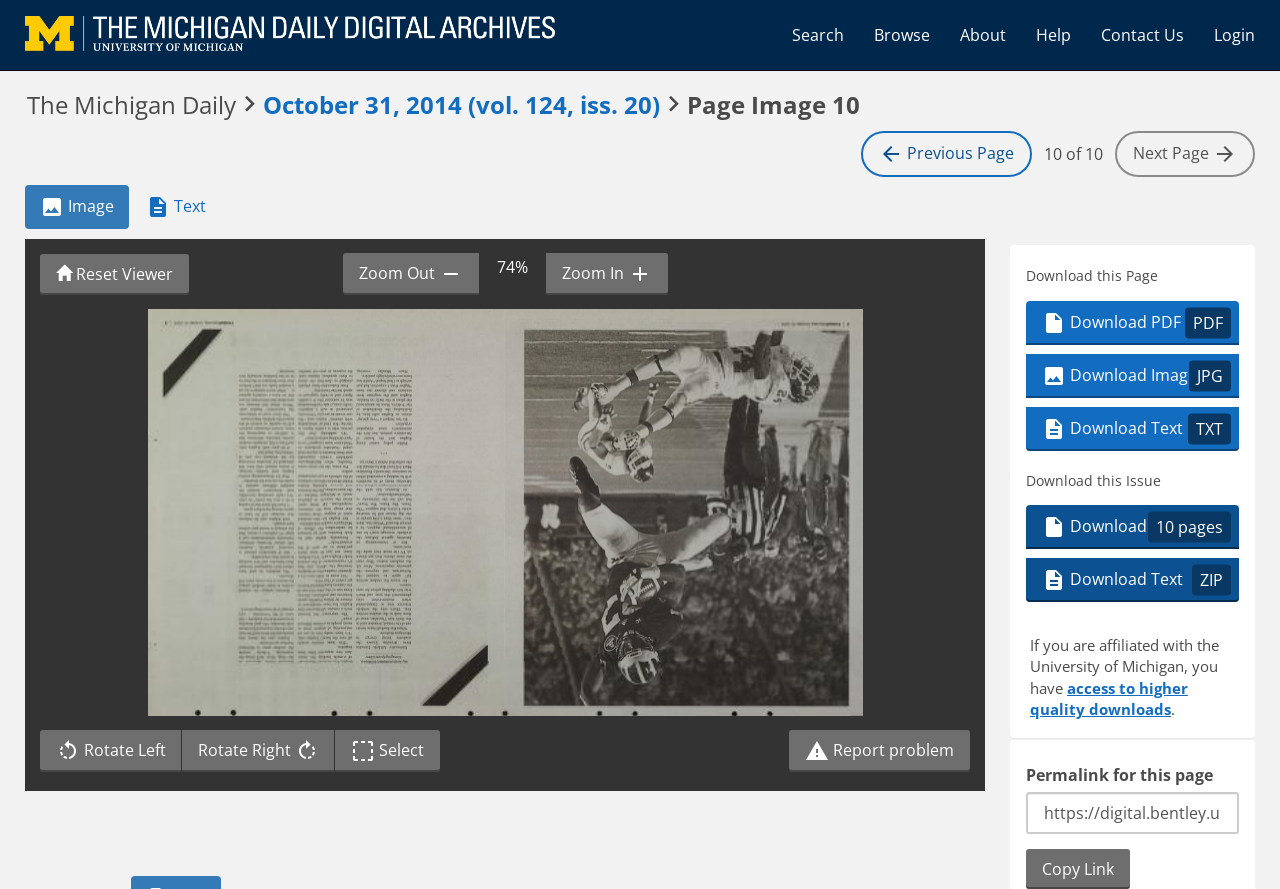Explain the features and main sections of the webpage comprehensively.

This webpage is an archive of The Michigan Daily, a digital newspaper, specifically displaying Image 10 of 10 from the October 31, 2014 (vol. 124, iss. 20) publication. 

At the top left, there is a link to "The Michigan Daily Digital Archives" accompanied by an image with the same name. To the right of this, there are five links: "Search", "Browse", "About", "Help", and "Contact Us", followed by a "Login" link at the top right corner.

Below these links, there is a heading that displays the title of the current page: "The Michigan Daily October 31, 2014 (vol. 124, iss. 20) Page Image 10". Within this heading, there is a link to "October 31, 2014 (vol. 124, iss. 20)".

On the right side of the page, there are navigation links: "Previous Page" and "Next" with a text "10 of 10" in between, indicating the current page number.

Below the navigation links, there is a tab list with two tabs: "Image" and "Text". The "Image" tab is not selected, and it controls the page image.

The main content of the page is an image, which is displayed in a canvas. Above the image, there are buttons to control the viewer, including "Reset Viewer", zoom controls, and image controls such as "Rotate Left", "Rotate Right", and "Toggle Select".

At the bottom of the page, there are several sections. The "Page Options" section has a link to "Report problem". The "Download this Page" section has three links to download the page in different formats: PDF, JPG, and TXT. The "Download this Issue" section has two links to download the entire issue in PDF and ZIP formats. 

There is also a paragraph of text that mentions access to higher quality downloads for University of Michigan affiliates, with a link to learn more. Finally, there is a permalink for the page and a textbox to copy the permalink.